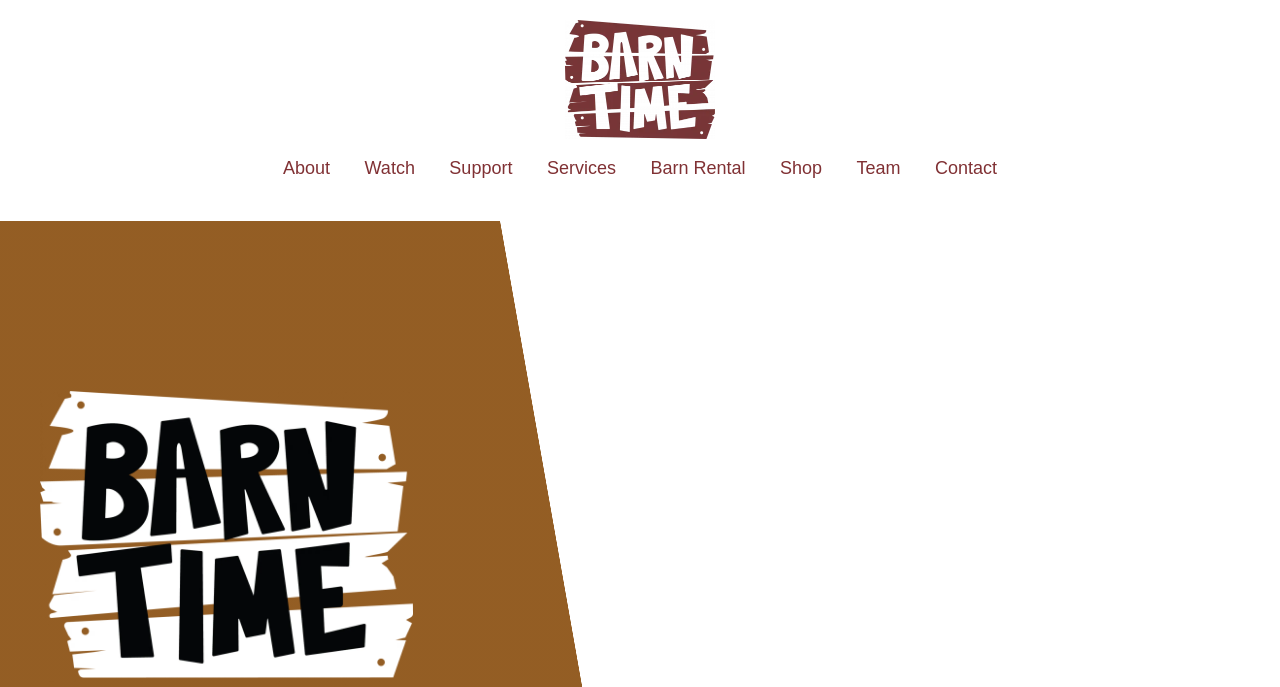Given the element description alt="Barn Time_Logo_R1V5_Master" title="Barn Time_Logo_R1V5_Master", predict the bounding box coordinates for the UI element in the webpage screenshot. The format should be (top-left x, top-left y, bottom-right x, bottom-right y), and the values should be between 0 and 1.

[0.441, 0.102, 0.559, 0.125]